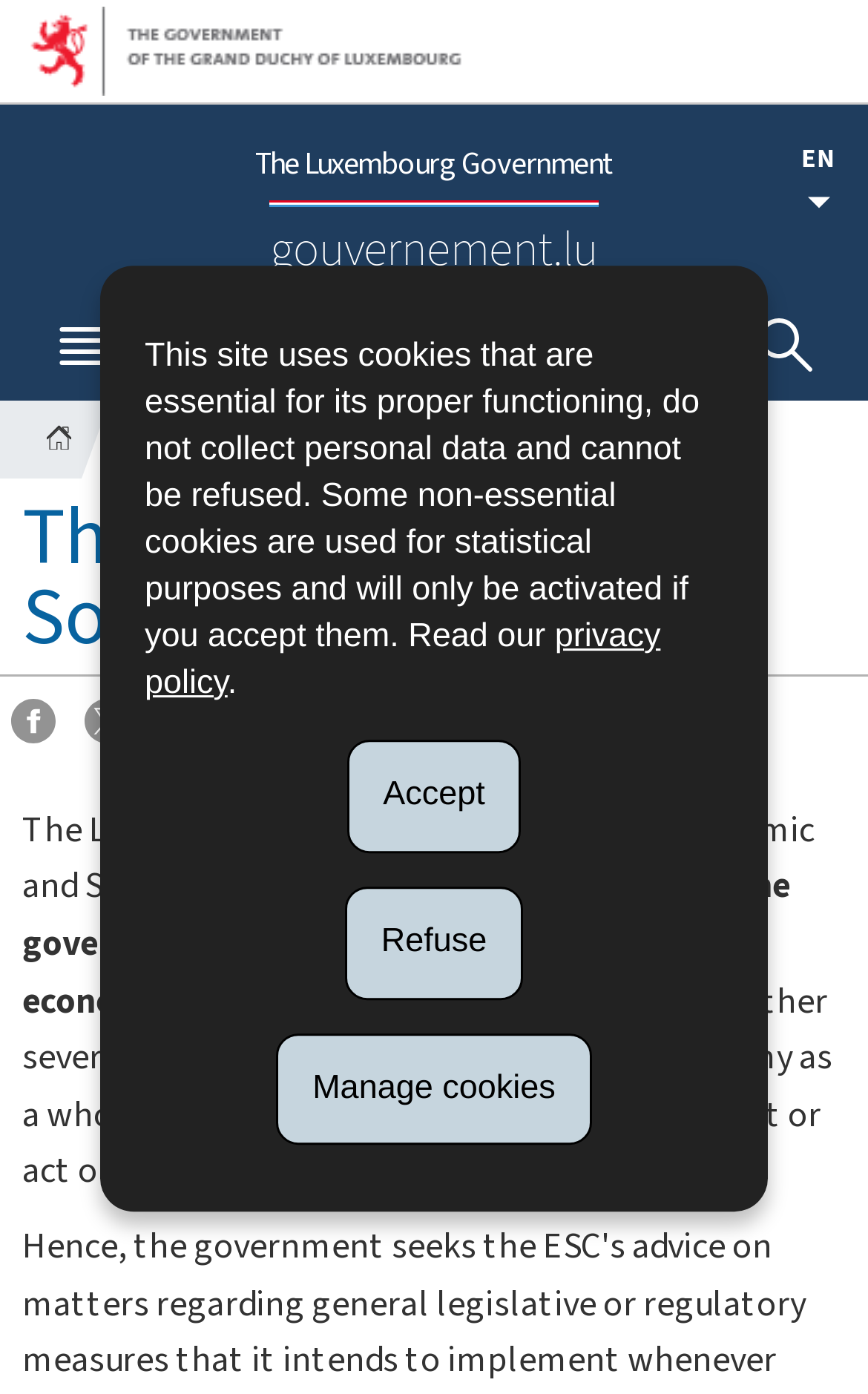Answer in one word or a short phrase: 
What is the language of the current webpage?

English